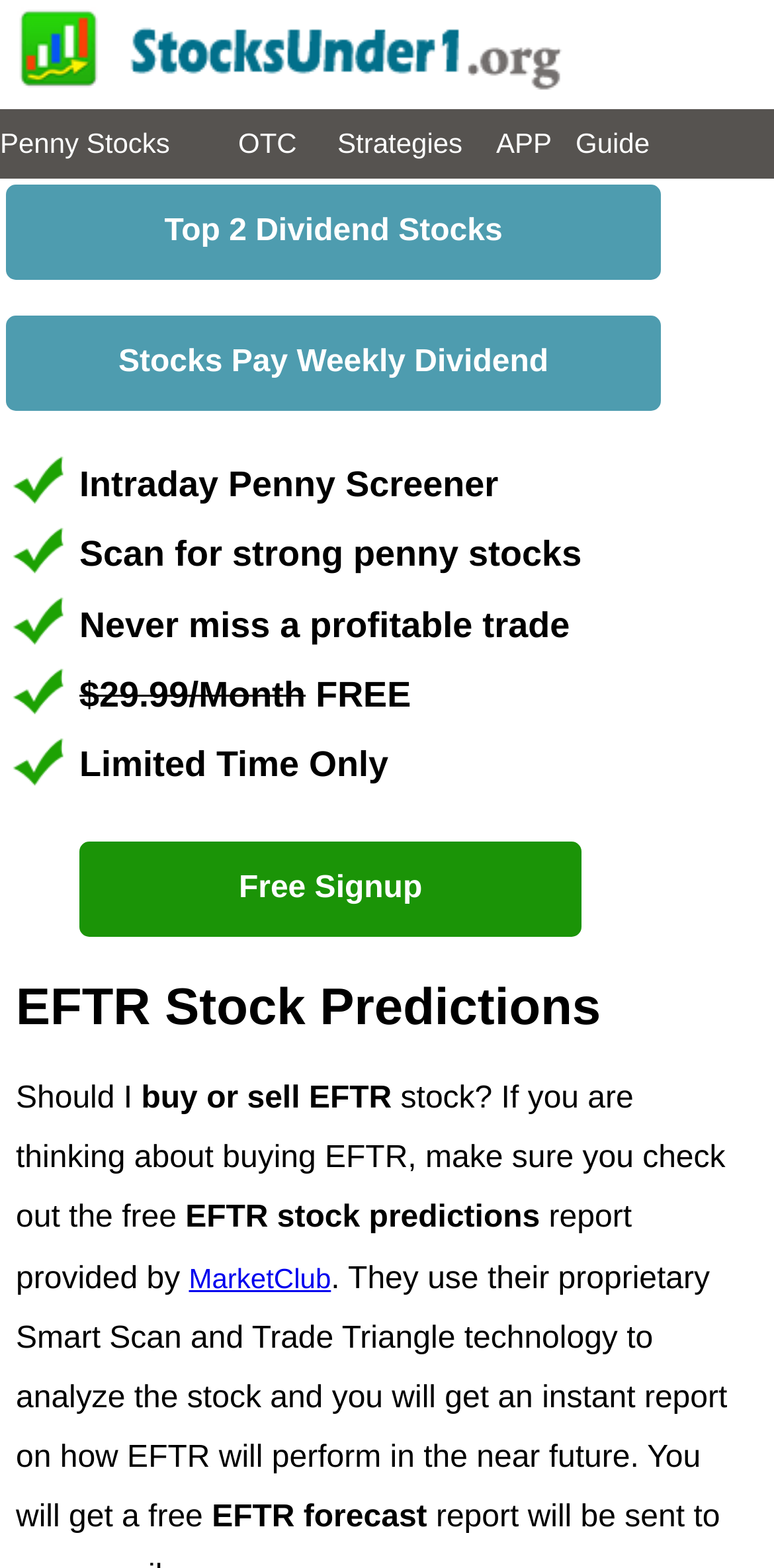Indicate the bounding box coordinates of the element that must be clicked to execute the instruction: "Check out MarketClub". The coordinates should be given as four float numbers between 0 and 1, i.e., [left, top, right, bottom].

[0.244, 0.805, 0.428, 0.826]